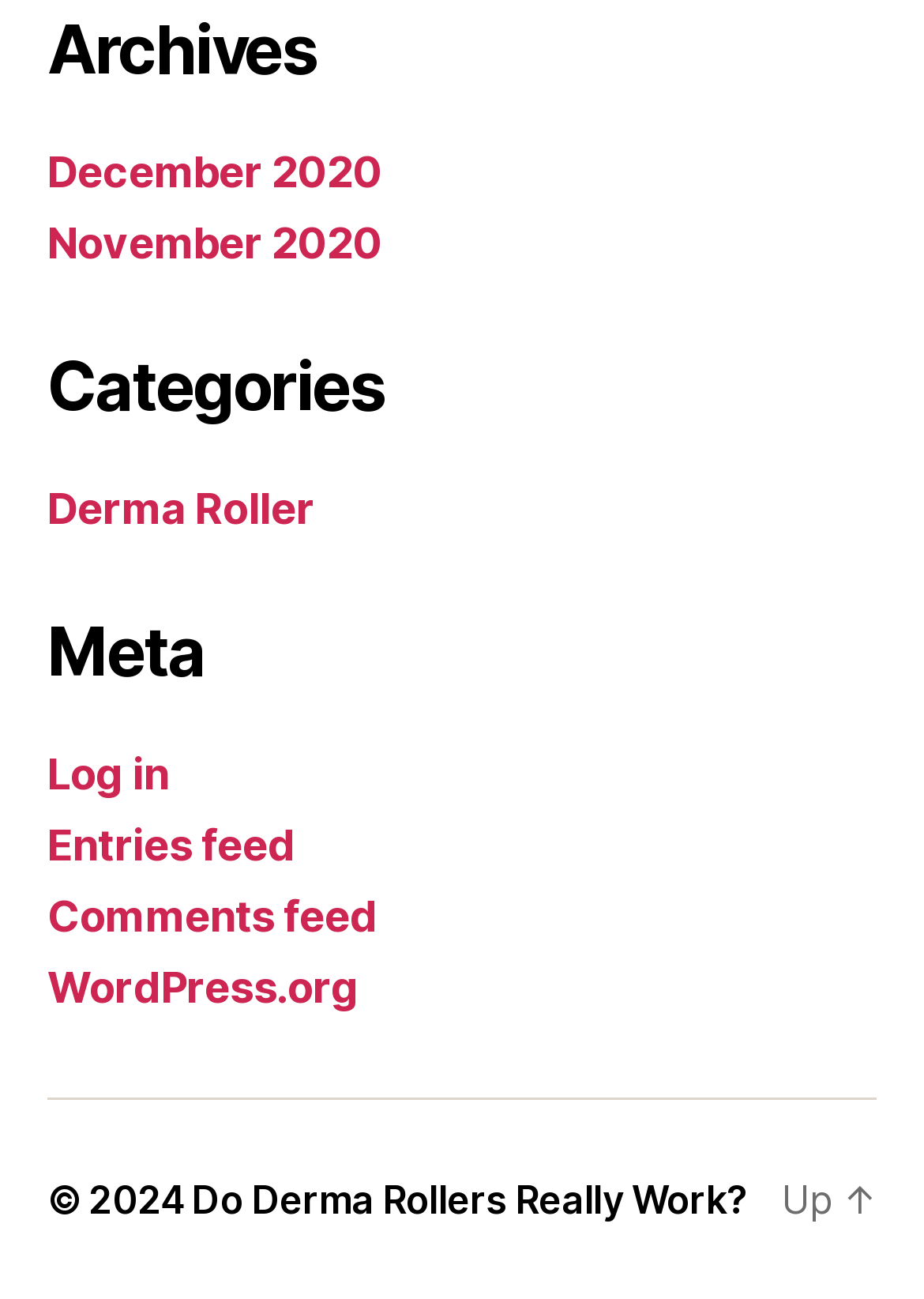Based on the element description, predict the bounding box coordinates (top-left x, top-left y, bottom-right x, bottom-right y) for the UI element in the screenshot: WordPress.org

[0.051, 0.741, 0.388, 0.779]